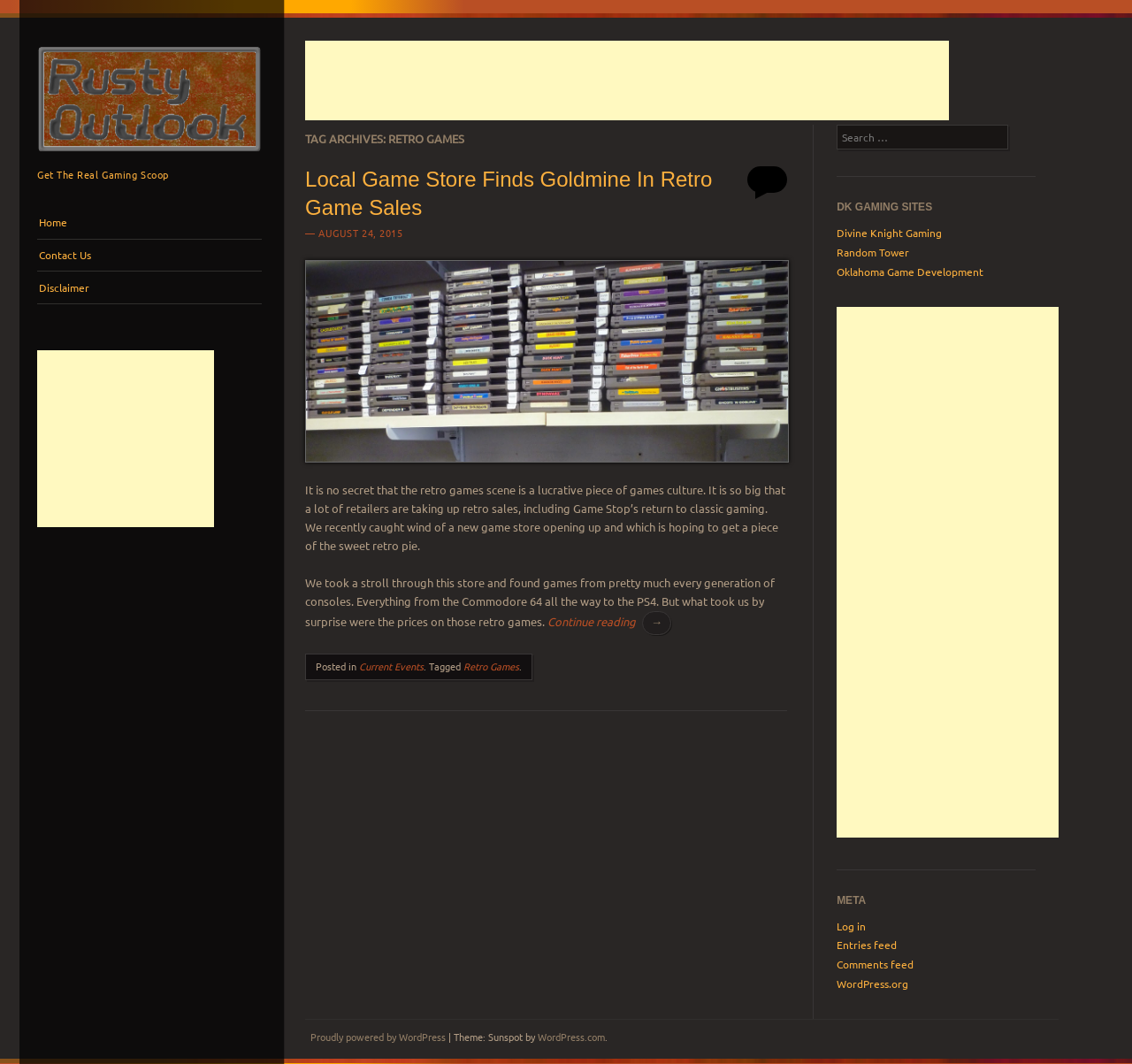Provide the bounding box coordinates of the UI element this sentence describes: "Proudly powered by WordPress".

[0.274, 0.968, 0.393, 0.981]